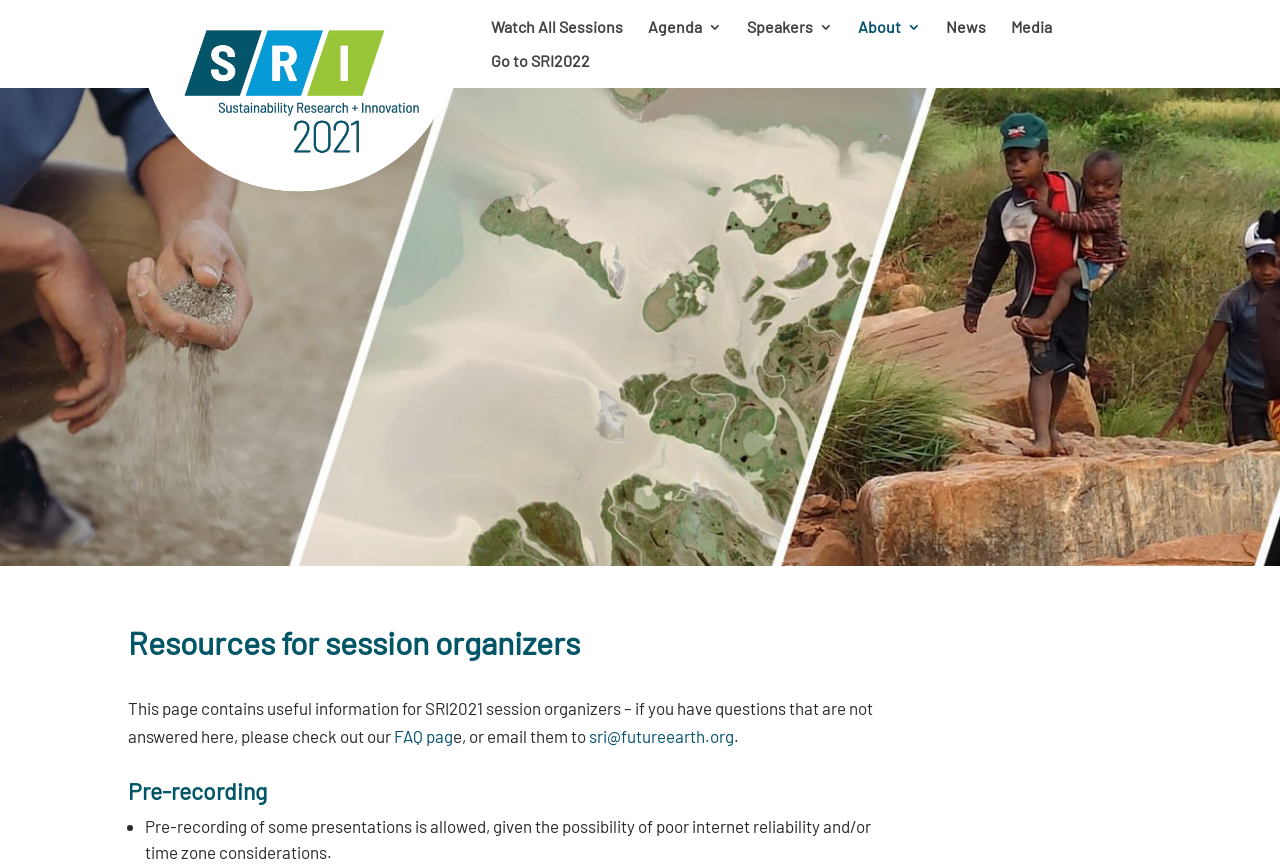Please find the bounding box coordinates for the clickable element needed to perform this instruction: "Watch all sessions".

[0.384, 0.023, 0.487, 0.062]